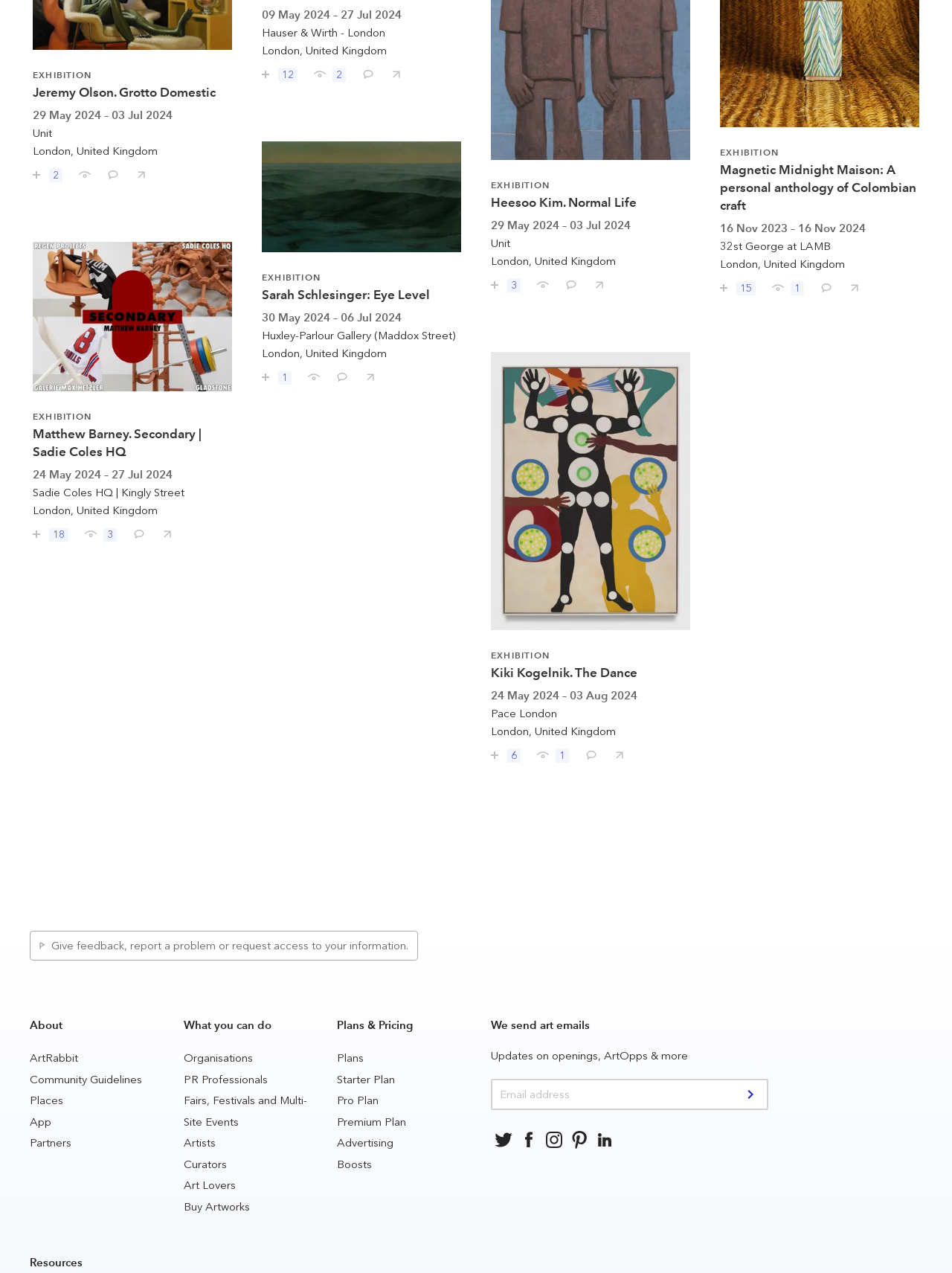Pinpoint the bounding box coordinates of the element you need to click to execute the following instruction: "View the 'June 2024' archives". The bounding box should be represented by four float numbers between 0 and 1, in the format [left, top, right, bottom].

None